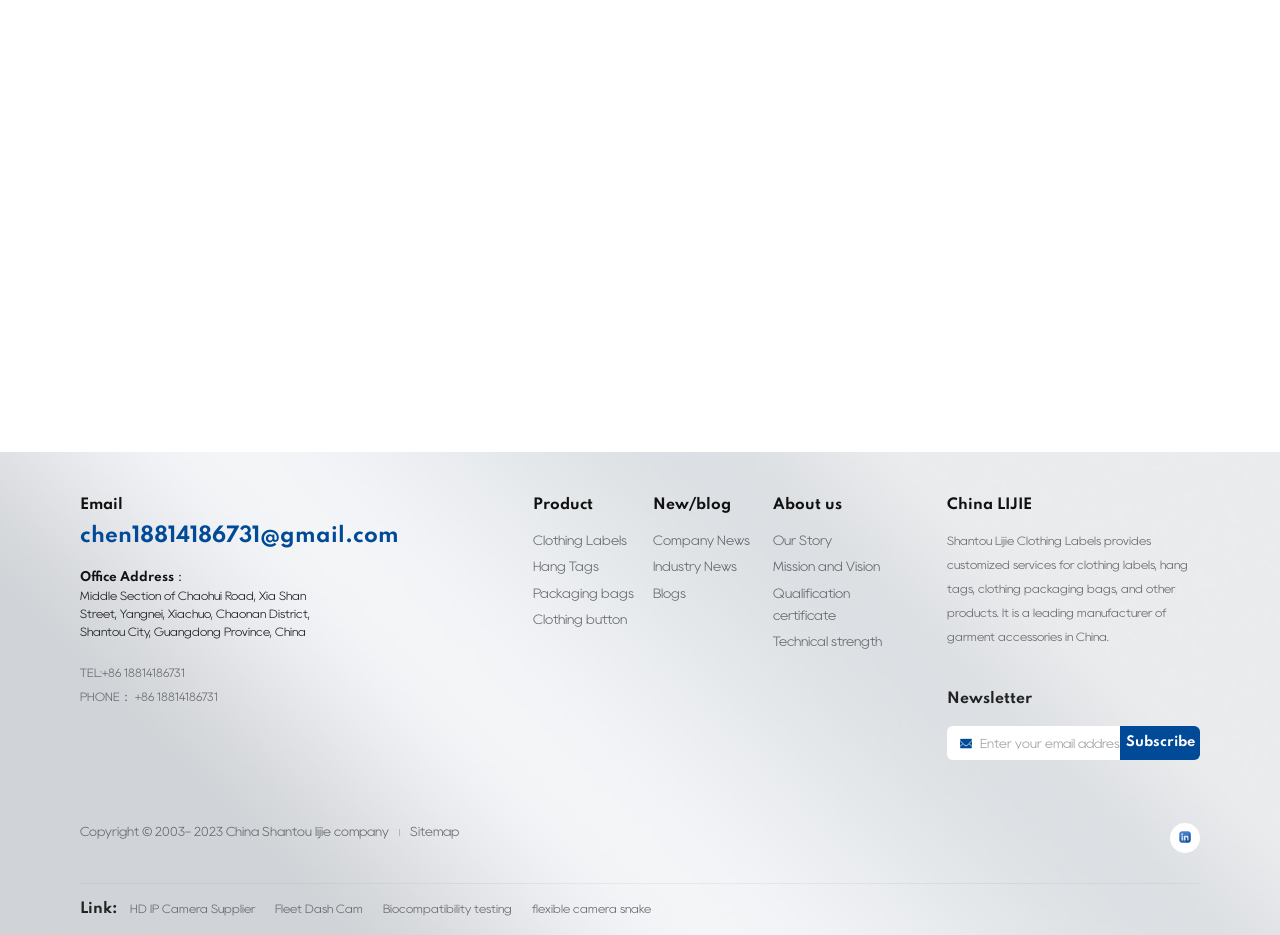Please specify the bounding box coordinates of the clickable region to carry out the following instruction: "Click on the 'About us' link". The coordinates should be four float numbers between 0 and 1, in the format [left, top, right, bottom].

[0.604, 0.53, 0.693, 0.553]